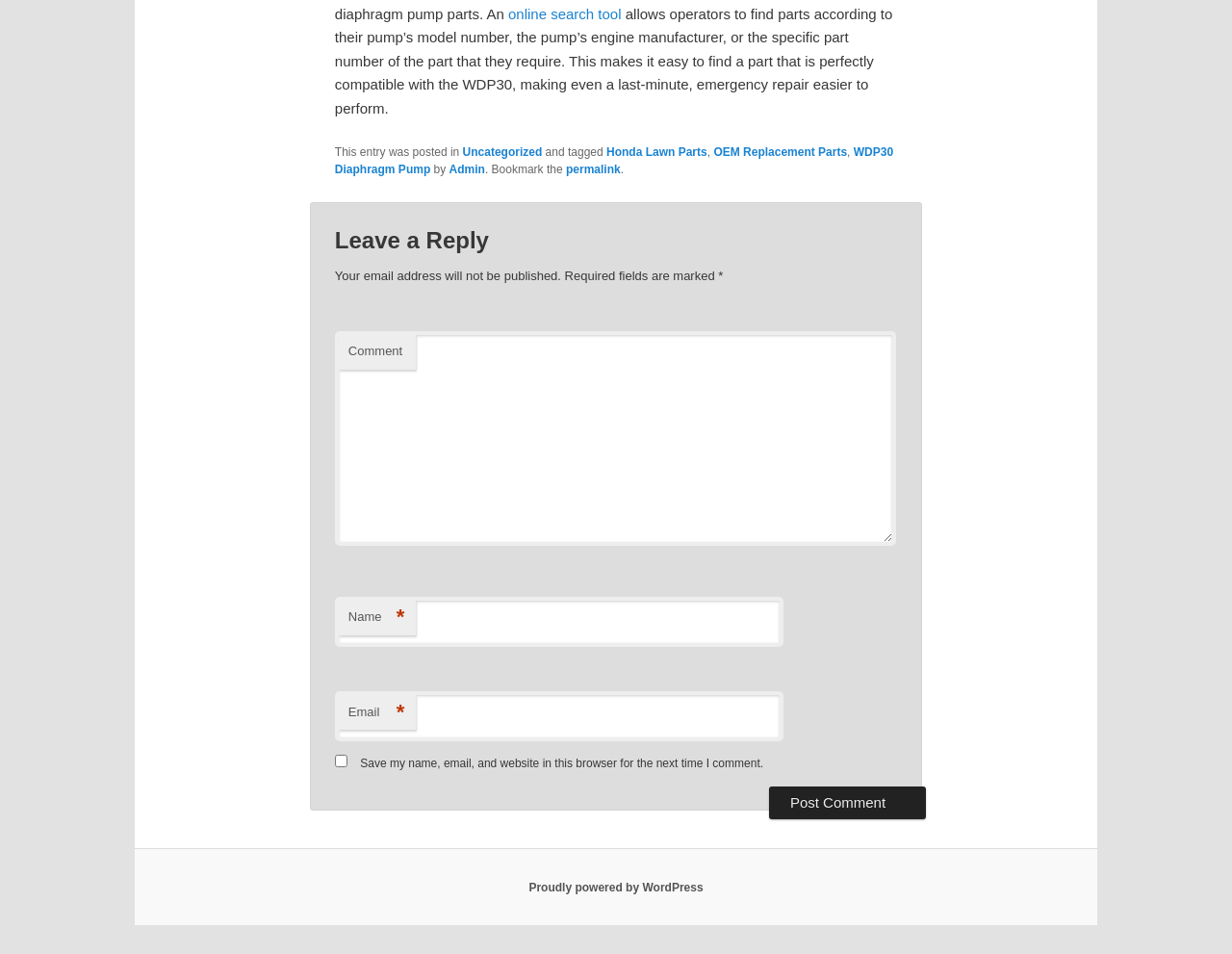Locate the bounding box coordinates of the clickable part needed for the task: "search for parts".

[0.412, 0.006, 0.504, 0.023]